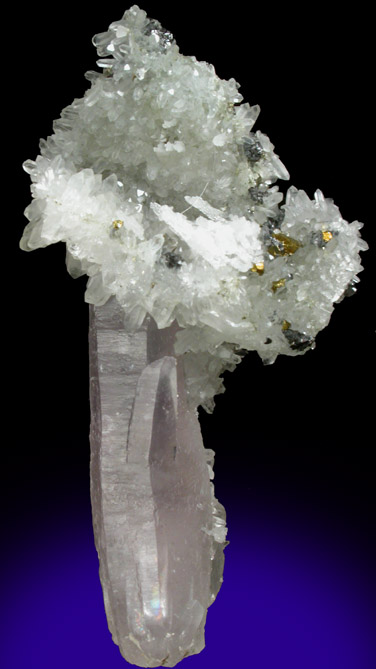What is the length of the elongated amethyst quartz crystal?
Kindly offer a comprehensive and detailed response to the question.

According to the caption, the focal point of the display is a strikingly elongated, translucent, pale-purple amethyst quartz crystal measuring approximately 29 mm in length.